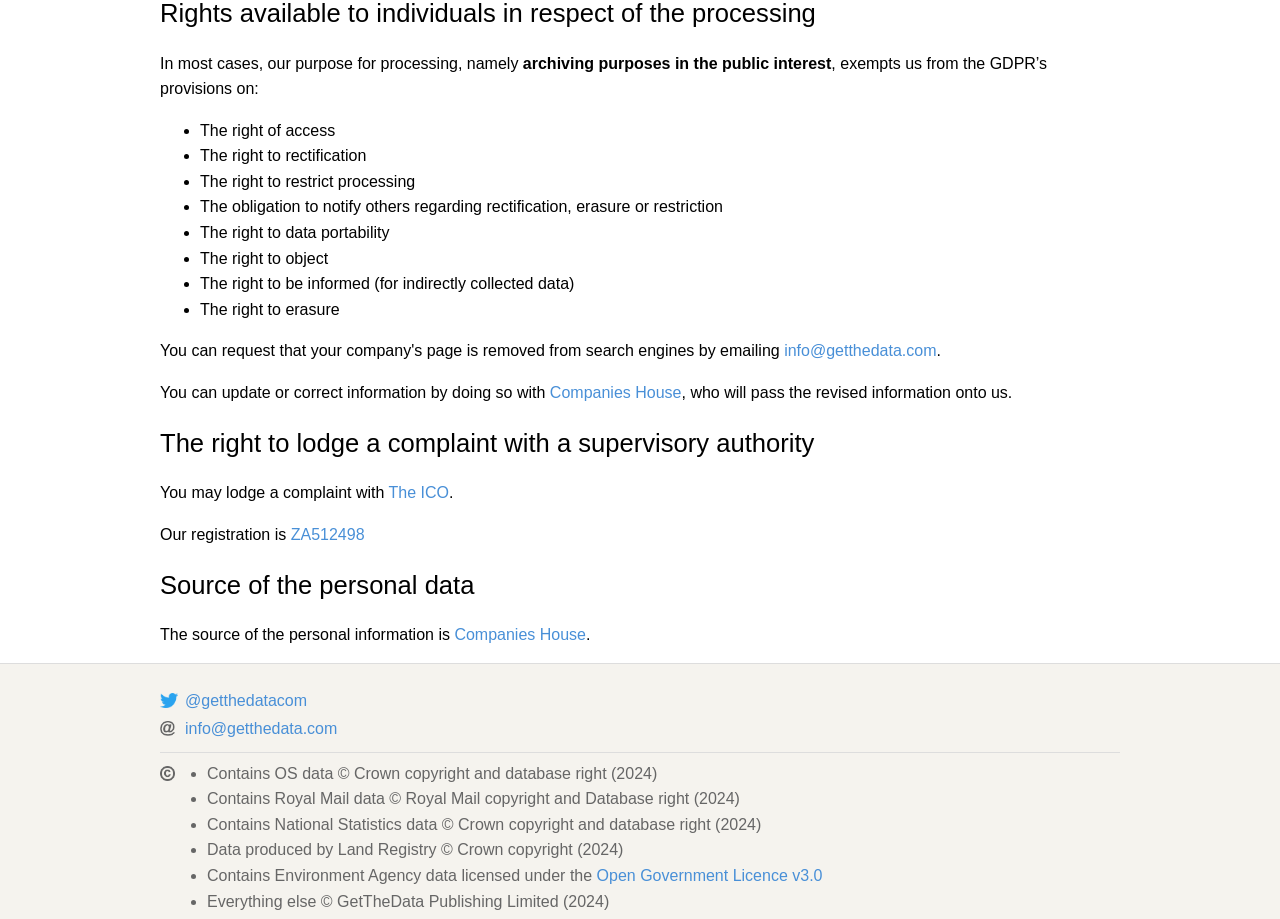Using the description "Open Government Licence v3.0", locate and provide the bounding box of the UI element.

[0.466, 0.943, 0.643, 0.962]